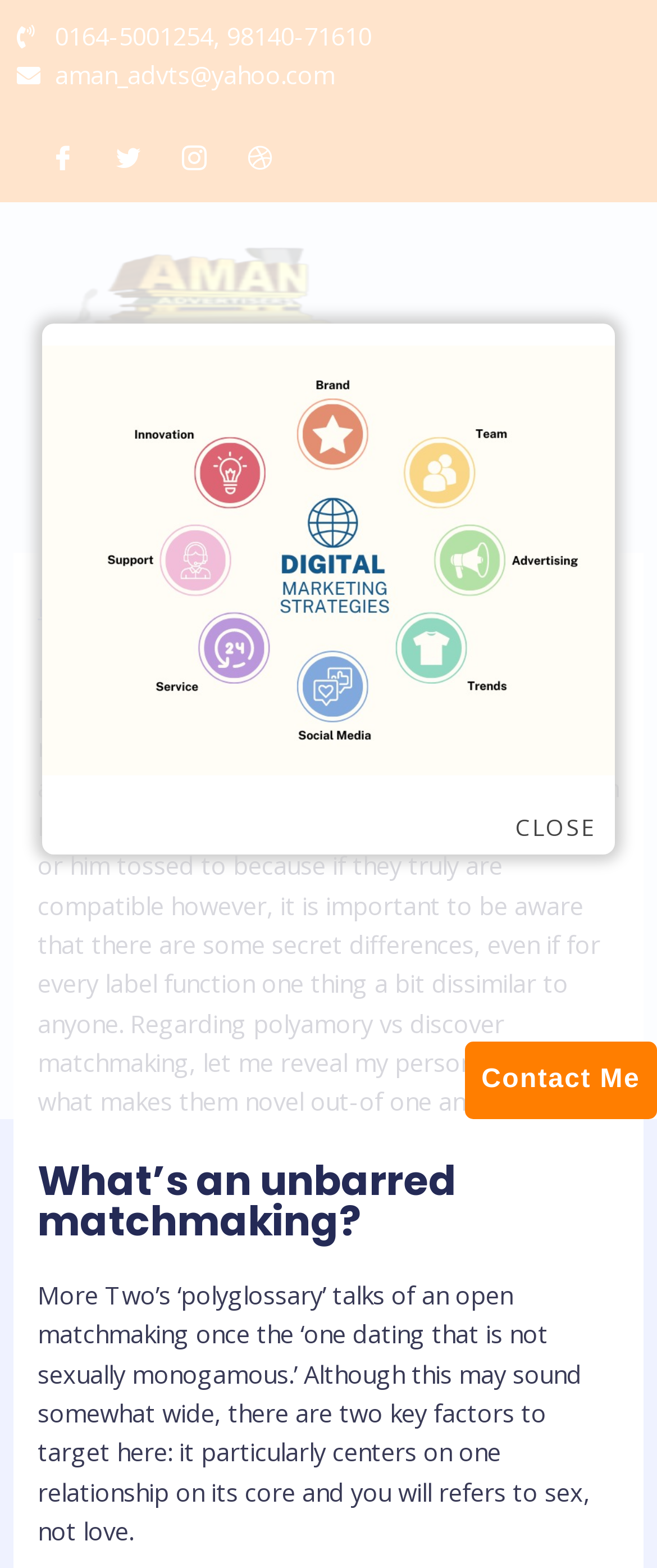Locate the bounding box coordinates of the clickable element to fulfill the following instruction: "Click the Facebook link". Provide the coordinates as four float numbers between 0 and 1 in the format [left, top, right, bottom].

[0.077, 0.088, 0.115, 0.113]